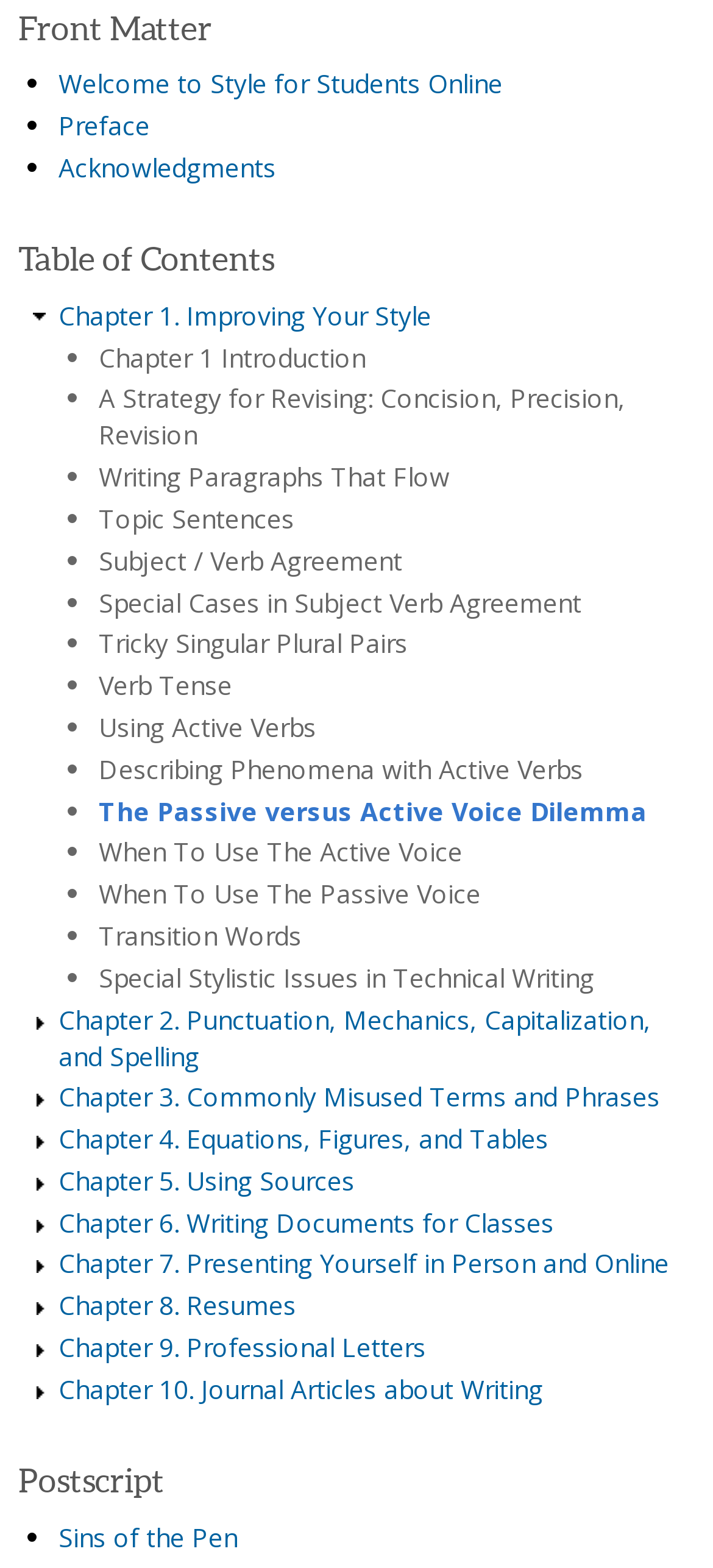Show the bounding box coordinates for the element that needs to be clicked to execute the following instruction: "Read Postscript". Provide the coordinates in the form of four float numbers between 0 and 1, i.e., [left, top, right, bottom].

[0.026, 0.932, 0.974, 0.956]